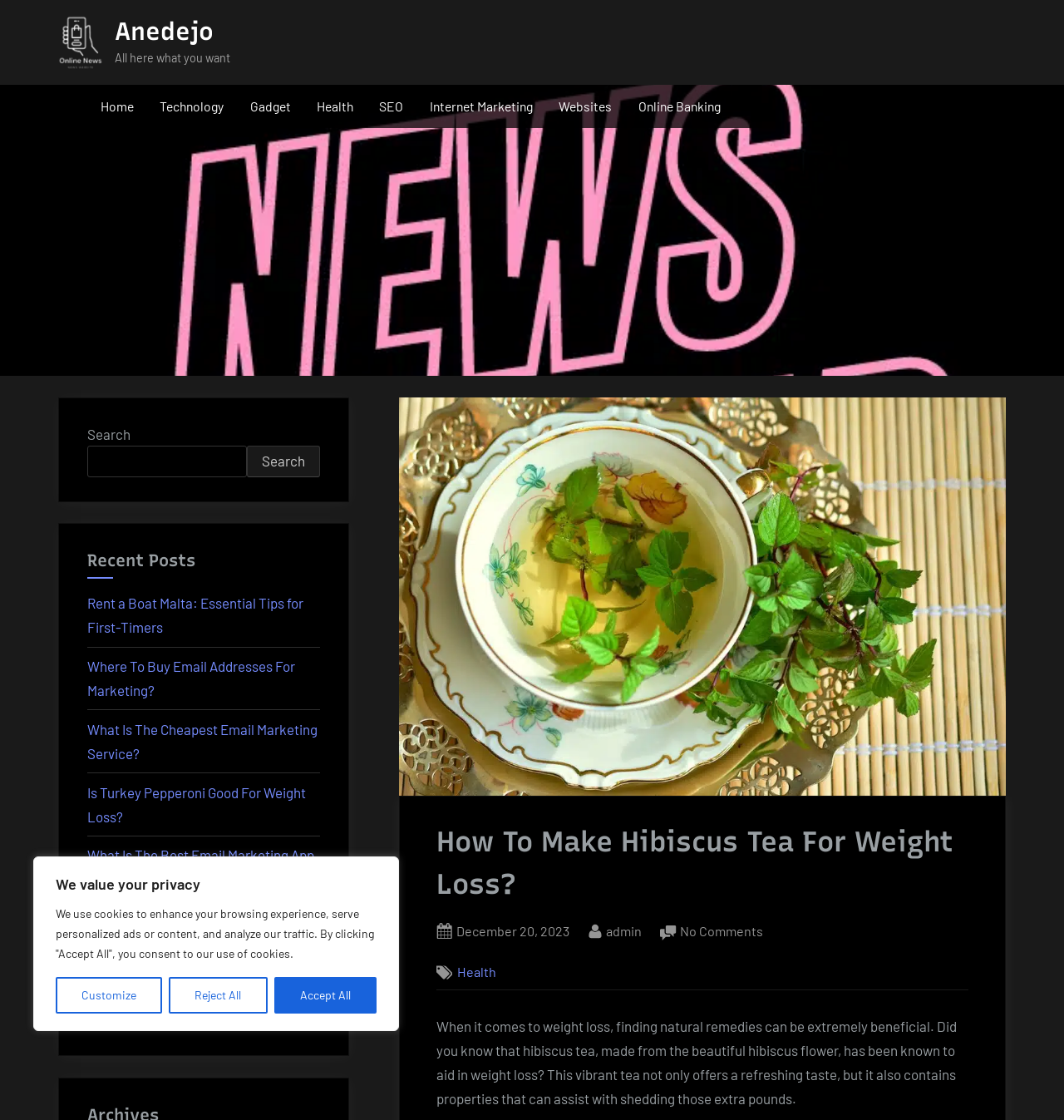Identify the bounding box coordinates for the UI element described by the following text: "SEO". Provide the coordinates as four float numbers between 0 and 1, in the format [left, top, right, bottom].

[0.348, 0.079, 0.388, 0.111]